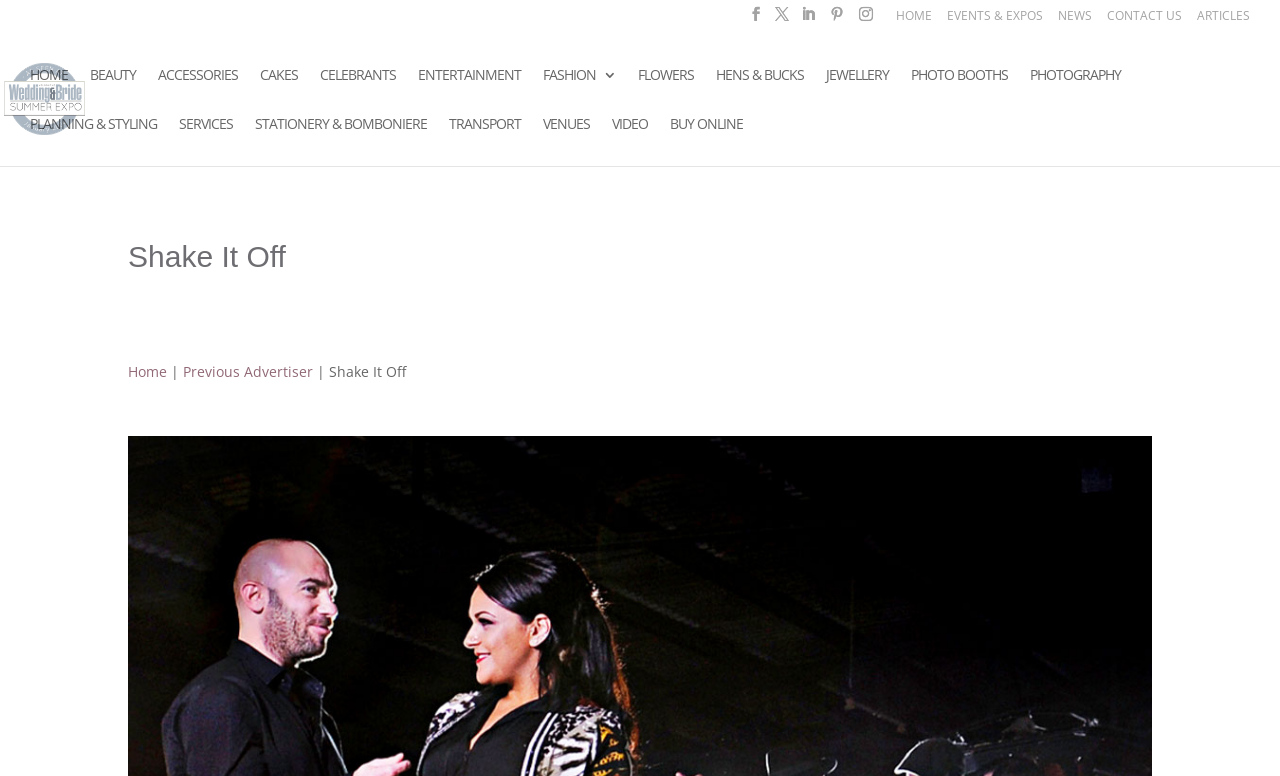Please indicate the bounding box coordinates for the clickable area to complete the following task: "Check out PHOTOGRAPHY". The coordinates should be specified as four float numbers between 0 and 1, i.e., [left, top, right, bottom].

[0.805, 0.087, 0.876, 0.15]